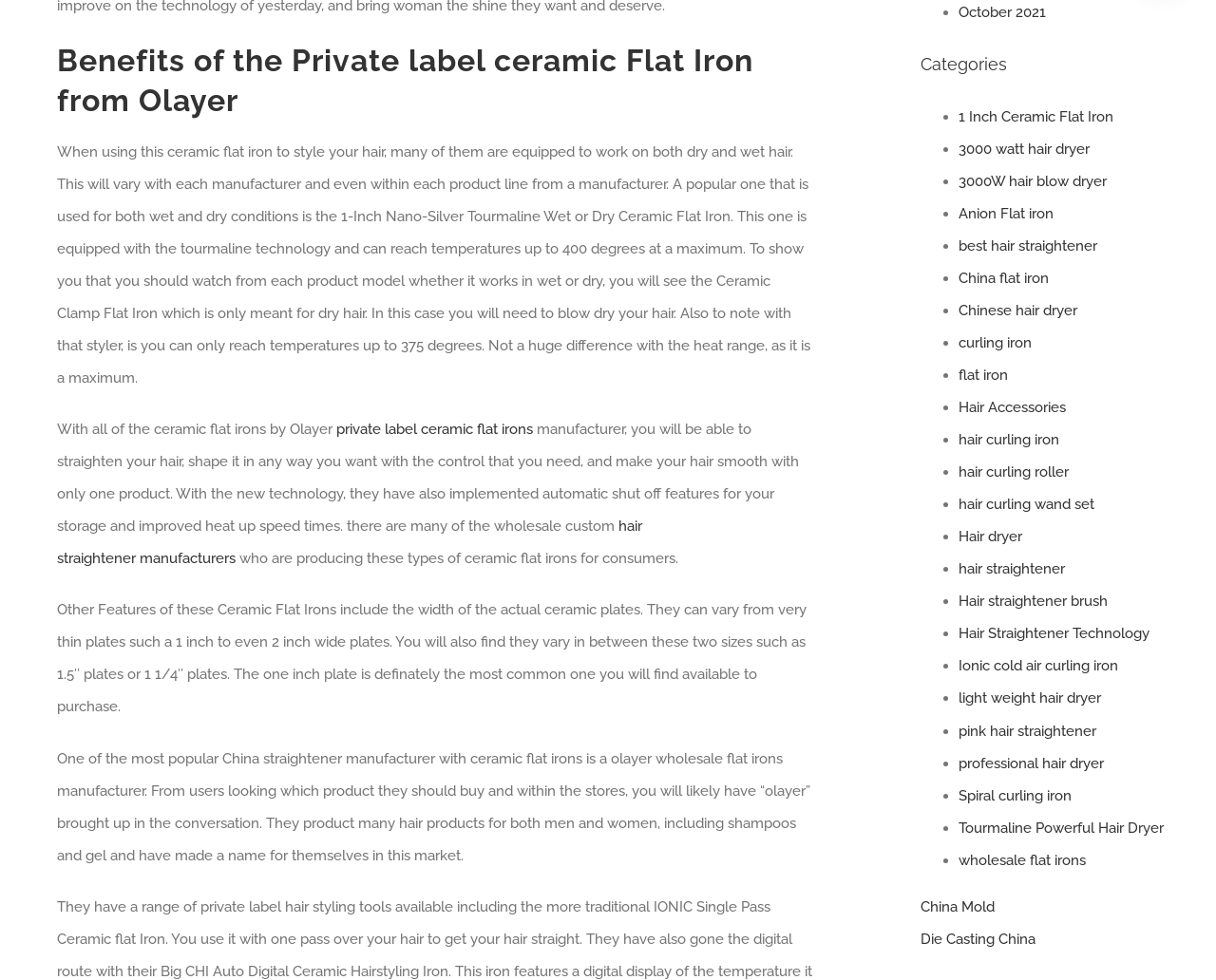Identify the bounding box coordinates for the UI element mentioned here: "October 2021". Provide the coordinates as four float values between 0 and 1, i.e., [left, top, right, bottom].

[0.789, 0.004, 0.86, 0.022]